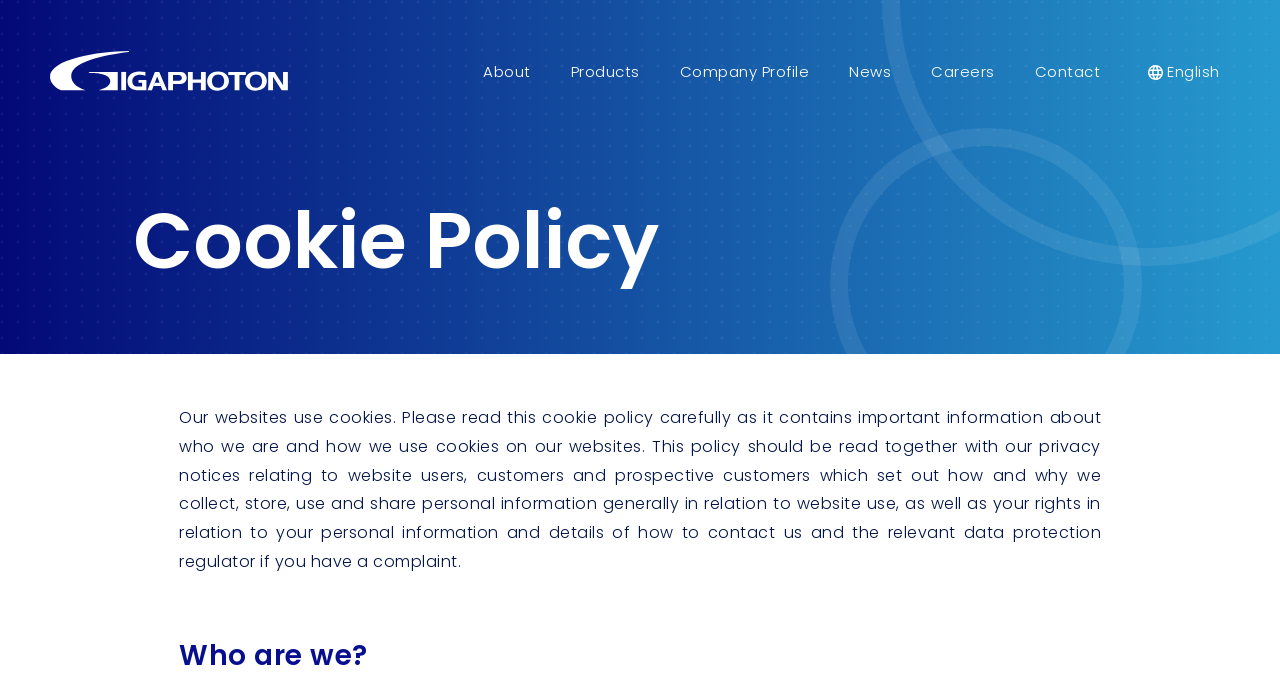Please determine the bounding box coordinates for the UI element described as: "Company Profile".

[0.531, 0.038, 0.632, 0.17]